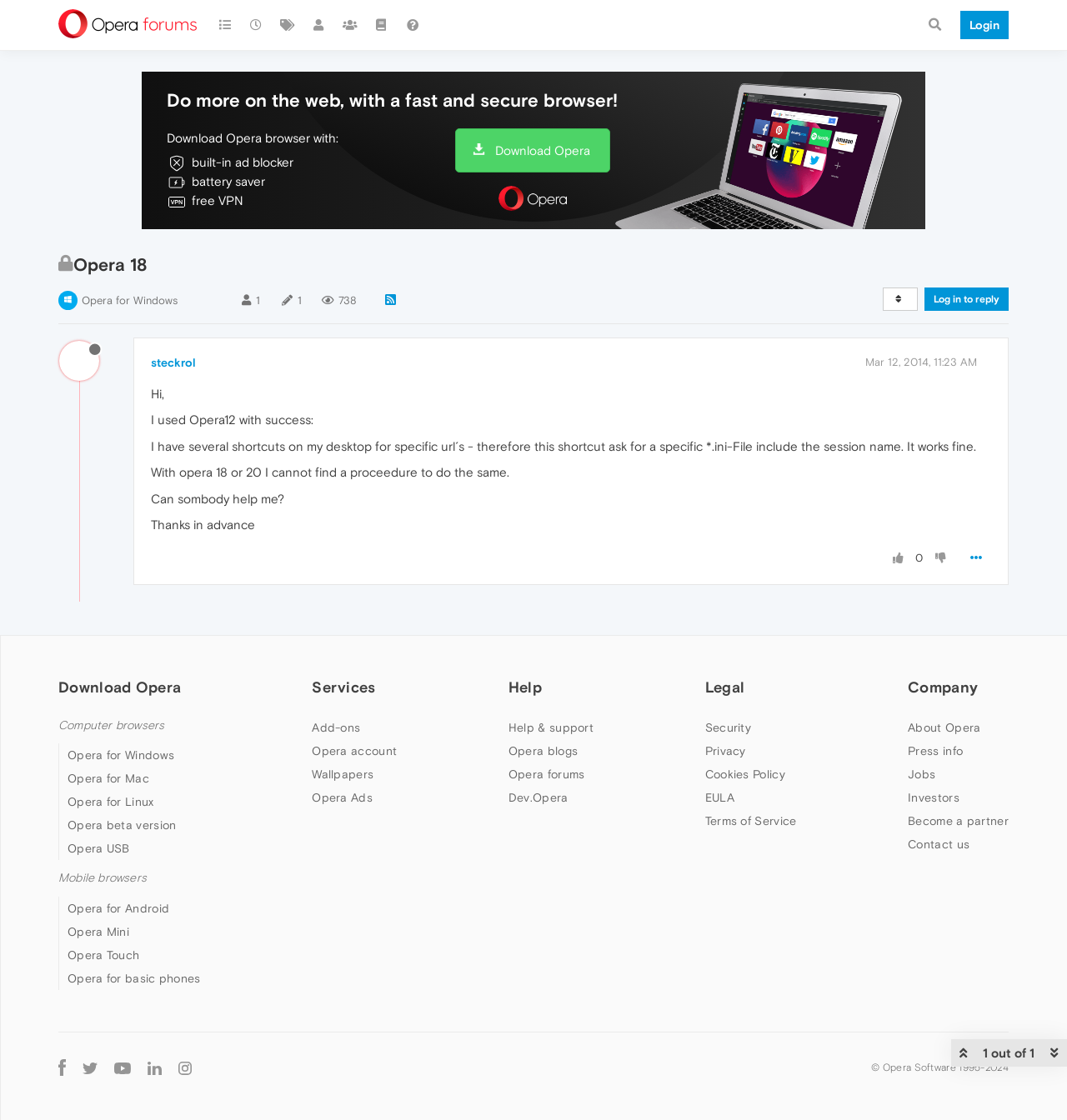Determine the bounding box coordinates of the UI element described below. Use the format (top-left x, top-left y, bottom-right x, bottom-right y) with floating point numbers between 0 and 1: Log in to reply

[0.866, 0.257, 0.945, 0.278]